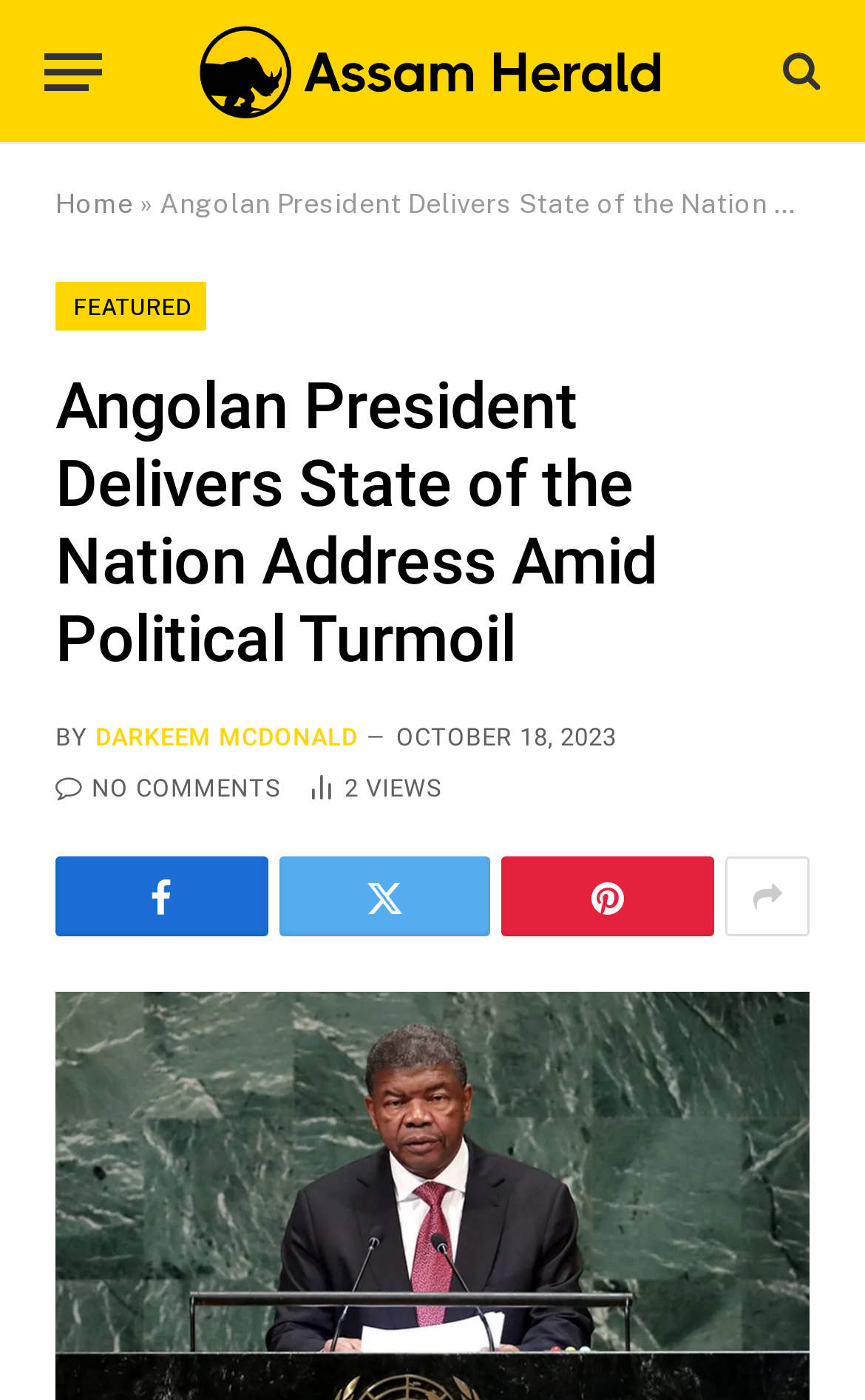Please locate the bounding box coordinates of the region I need to click to follow this instruction: "View more articles in the FEATURED section".

[0.064, 0.202, 0.24, 0.237]